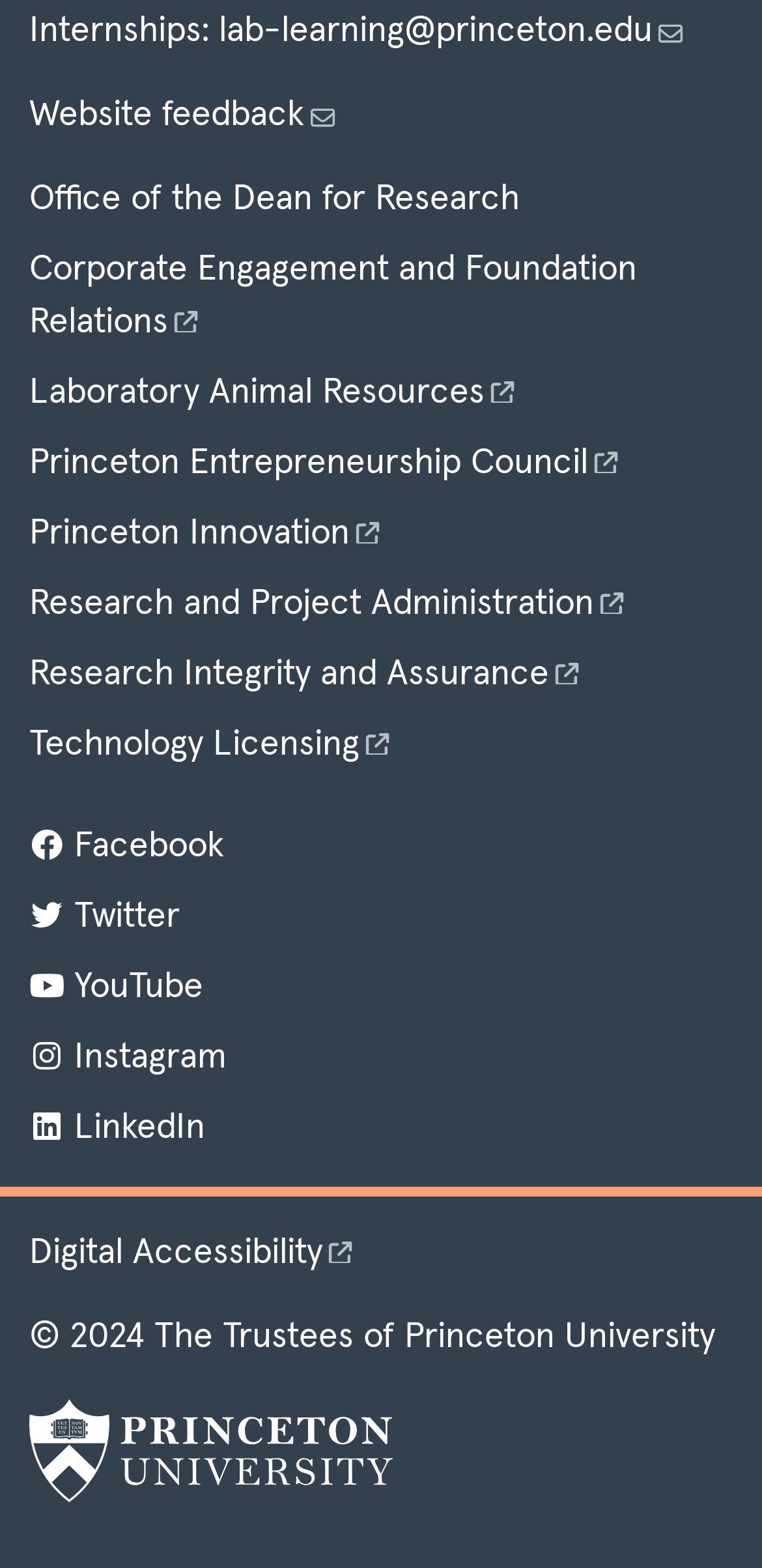What year is the copyright for?
From the screenshot, provide a brief answer in one word or phrase.

2024